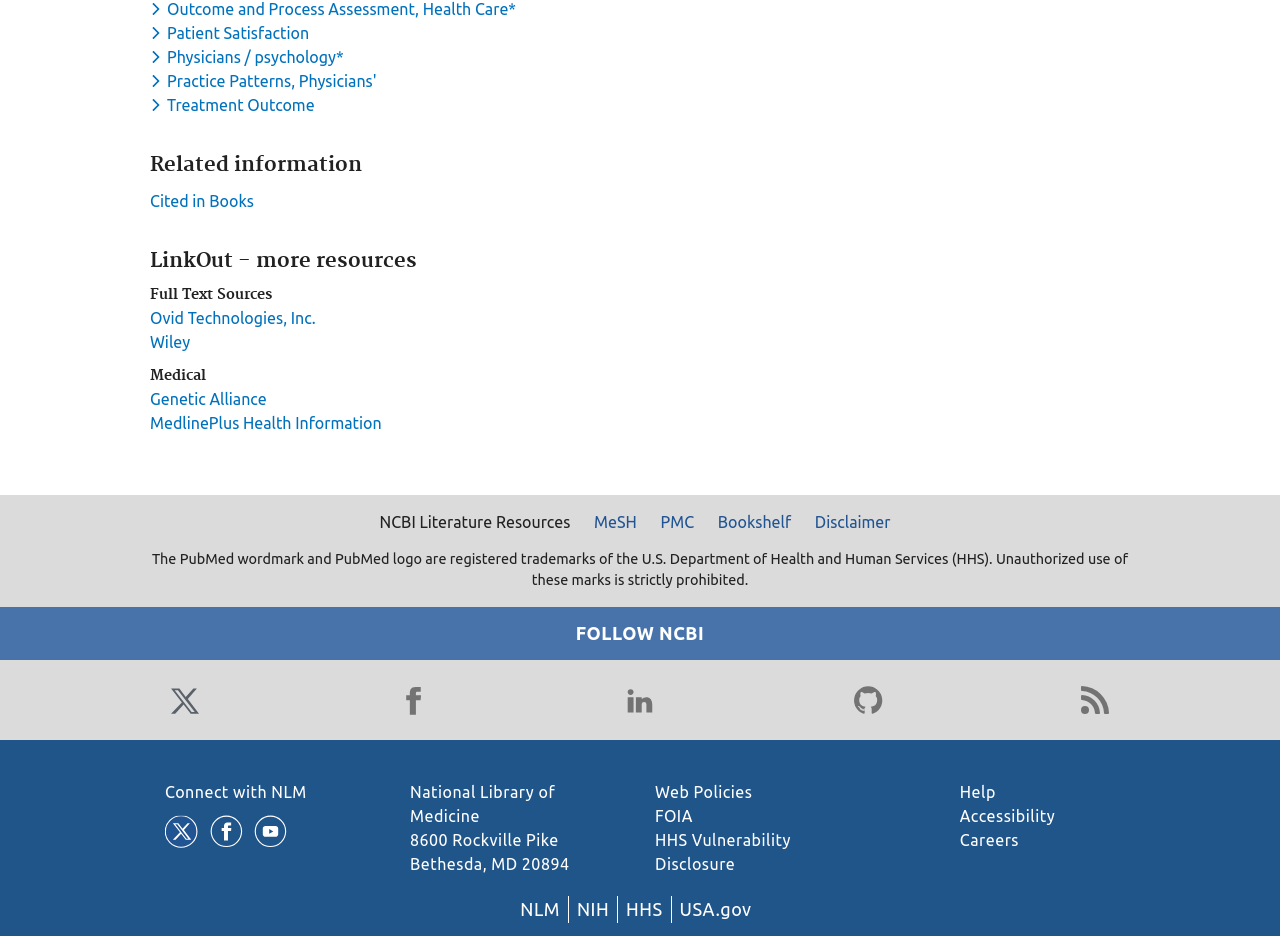Using the webpage screenshot and the element description Global Energy Mapper, determine the bounding box coordinates. Specify the coordinates in the format (top-left x, top-left y, bottom-right x, bottom-right y) with values ranging from 0 to 1.

None